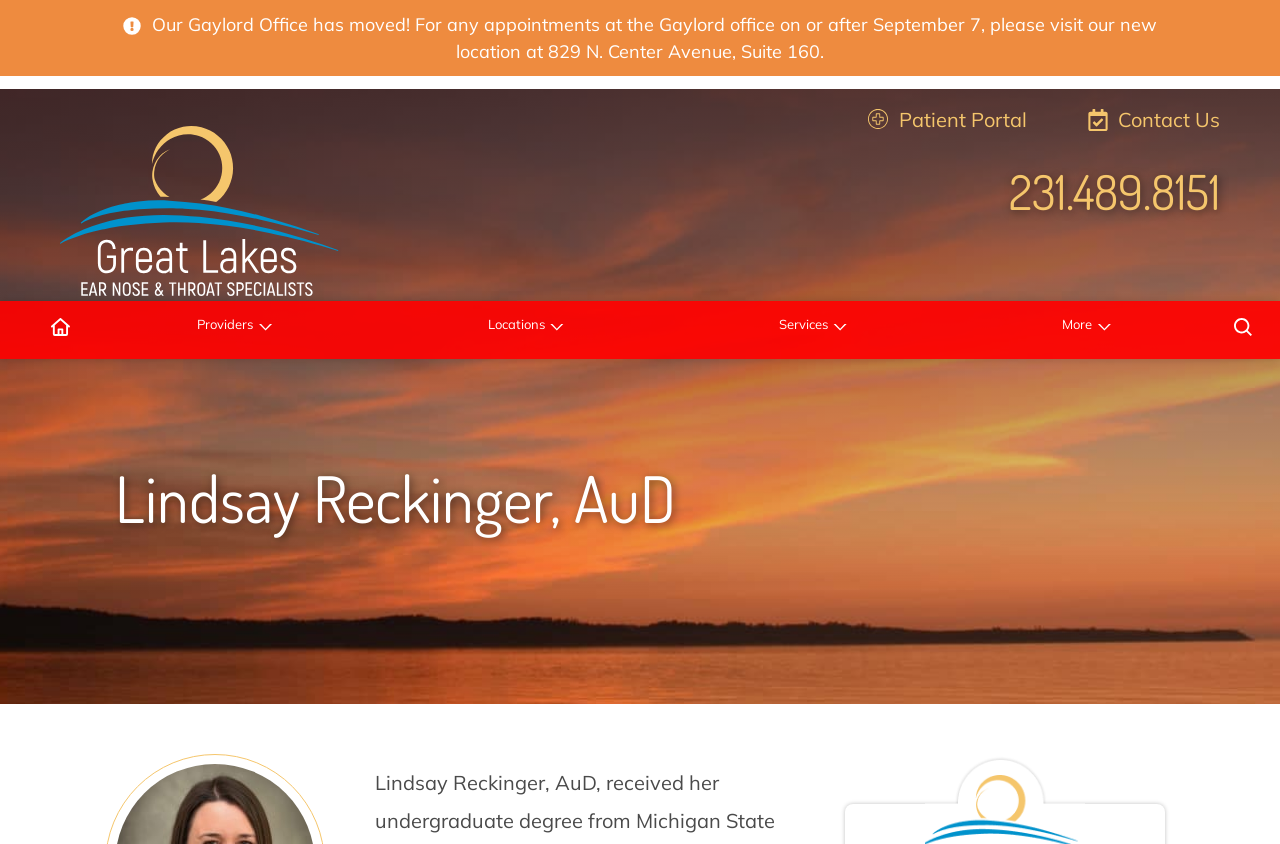Provide the bounding box for the UI element matching this description: "Call our office at 231.489.8151".

[0.788, 0.183, 0.953, 0.35]